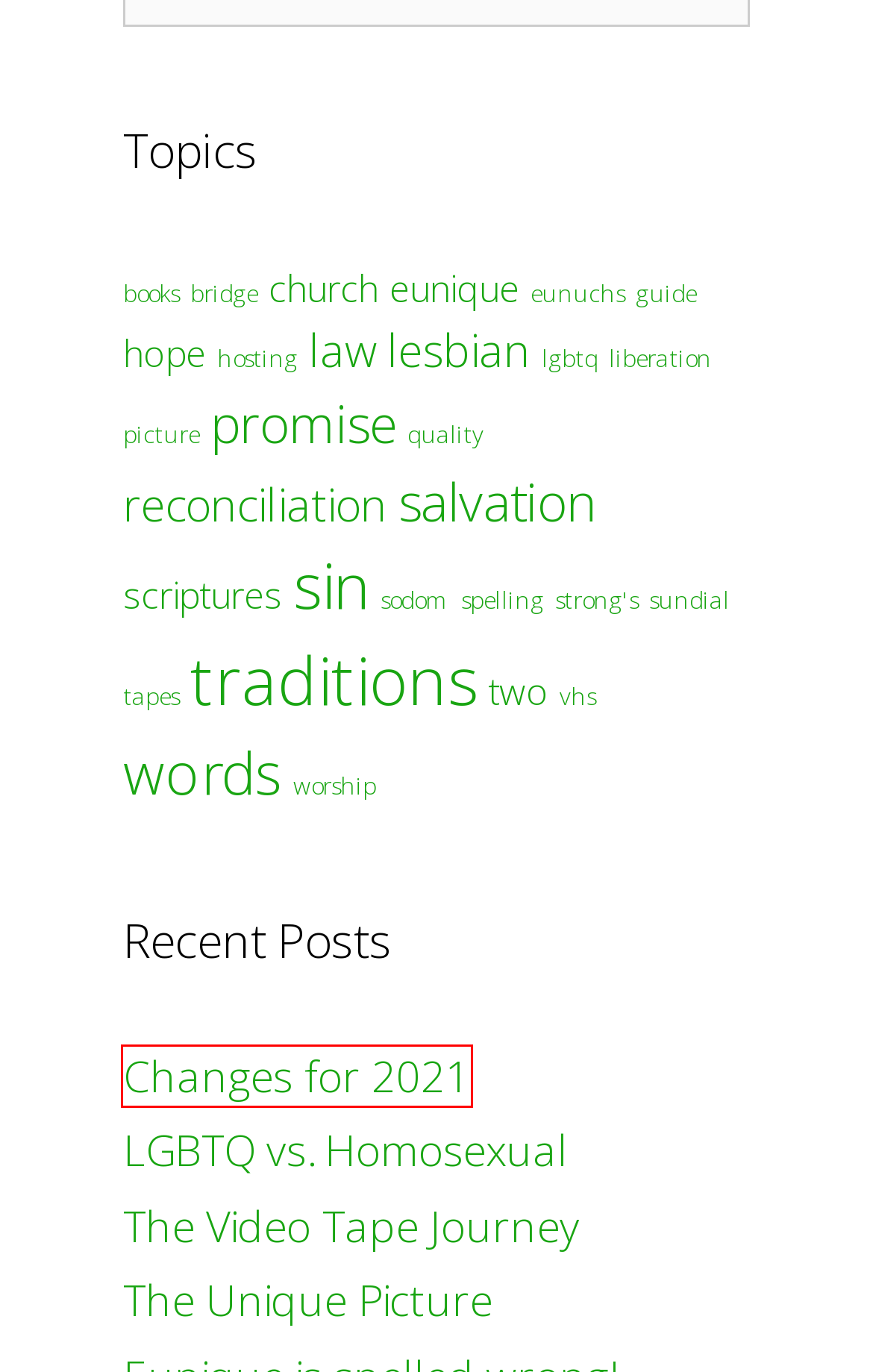You are presented with a screenshot of a webpage that includes a red bounding box around an element. Determine which webpage description best matches the page that results from clicking the element within the red bounding box. Here are the candidates:
A. worship – The Hope Tapes
B. eunuchs – The Hope Tapes
C. traditions – The Hope Tapes
D. scriptures – The Hope Tapes
E. Changes for 2021 – The Hope Tapes
F. bridge – The Hope Tapes
G. reconciliation – The Hope Tapes
H. promise – The Hope Tapes

E